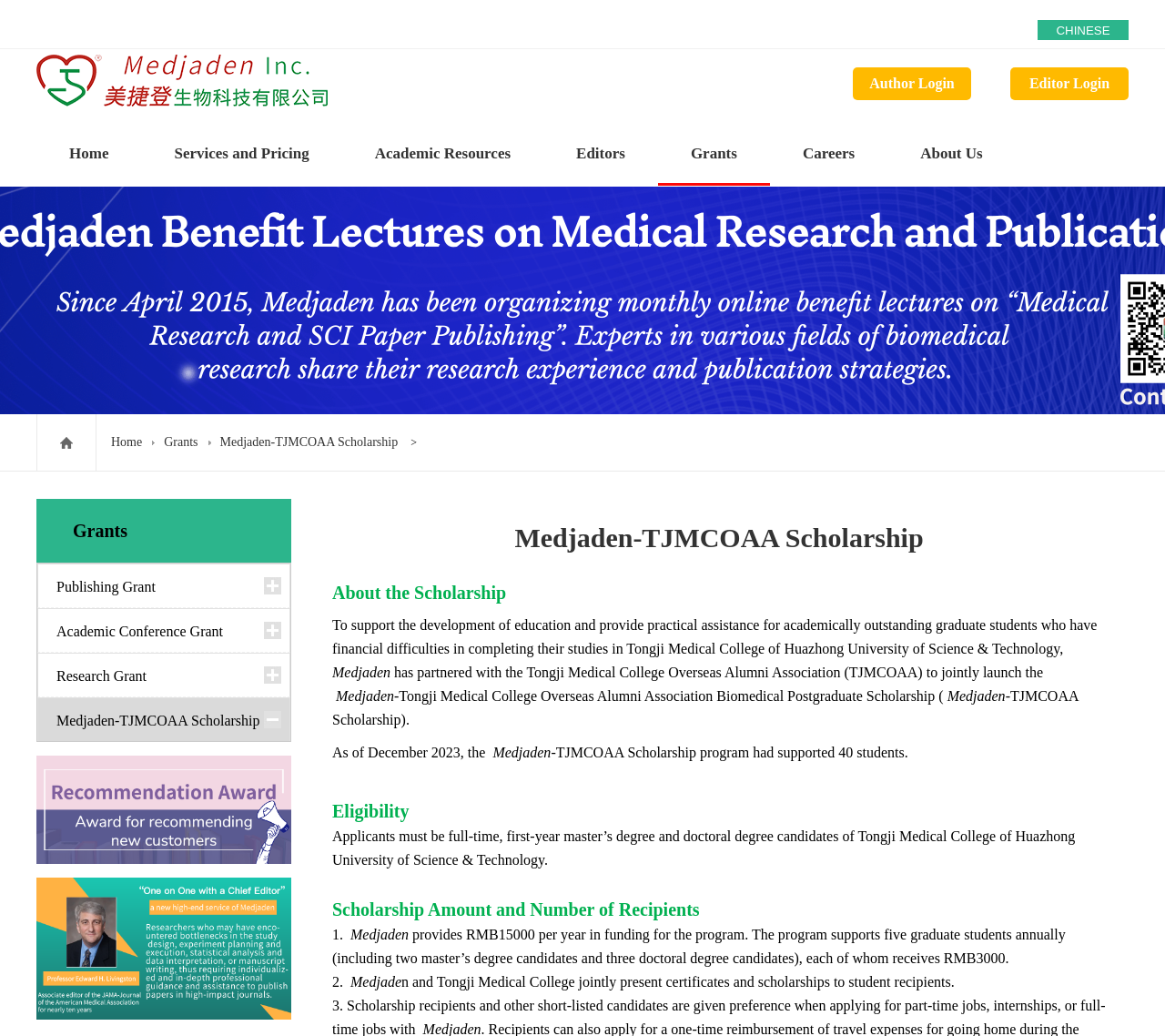Pinpoint the bounding box coordinates of the clickable element needed to complete the instruction: "Apply for publishing grant". The coordinates should be provided as four float numbers between 0 and 1: [left, top, right, bottom].

[0.048, 0.559, 0.134, 0.574]